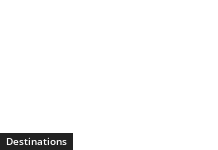What is the aesthetic of the design?
Answer the question with a single word or phrase derived from the image.

Modern and minimalistic